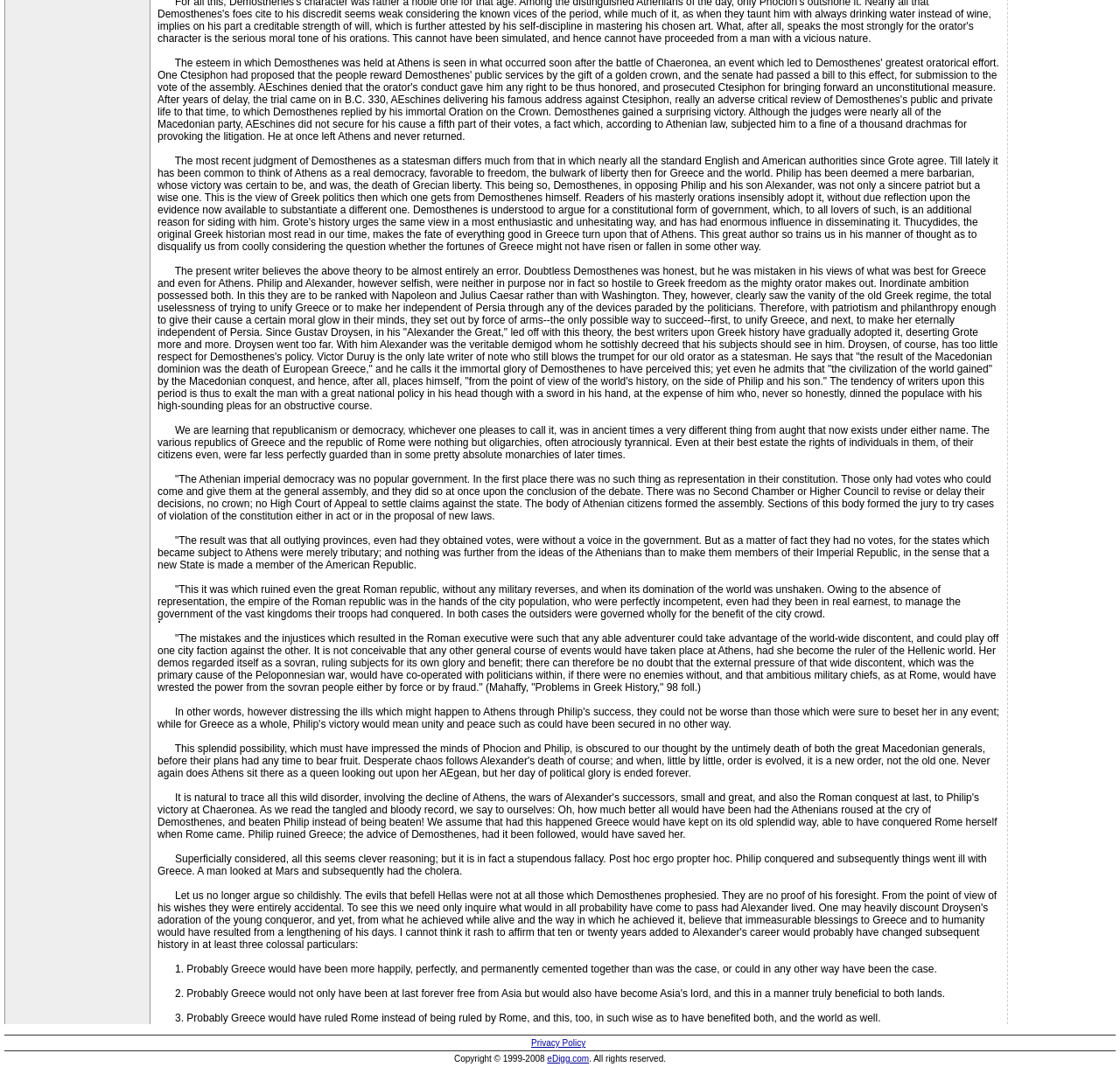What is the relationship between the Roman republic and the city population?
Offer a detailed and exhaustive answer to the question.

According to the text, the Roman republic was governed by the city population, who were incompetent to manage the government of the vast kingdoms they had conquered, leading to the ruin of the empire.